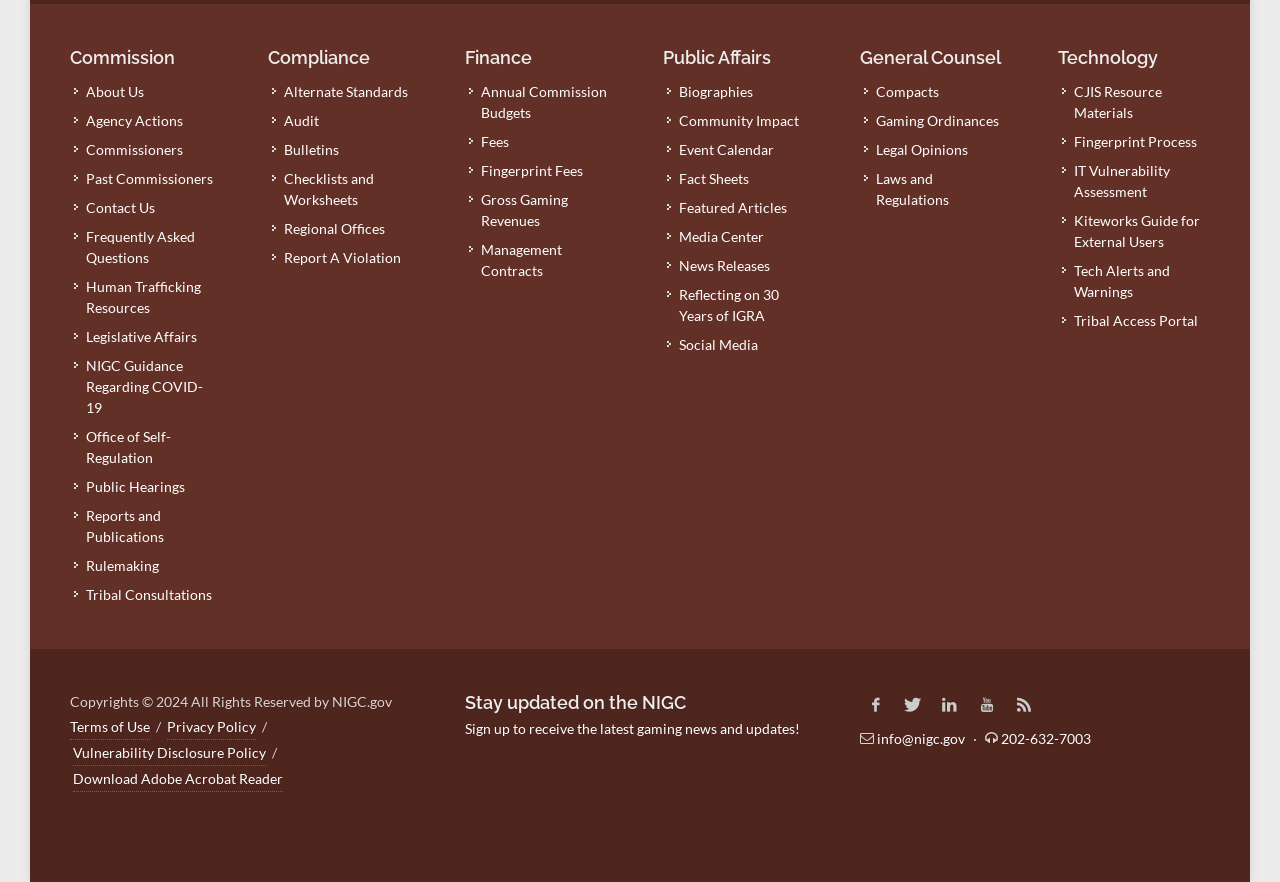Please find the bounding box coordinates for the clickable element needed to perform this instruction: "Follow NIGC on Facebook".

[0.672, 0.781, 0.697, 0.817]